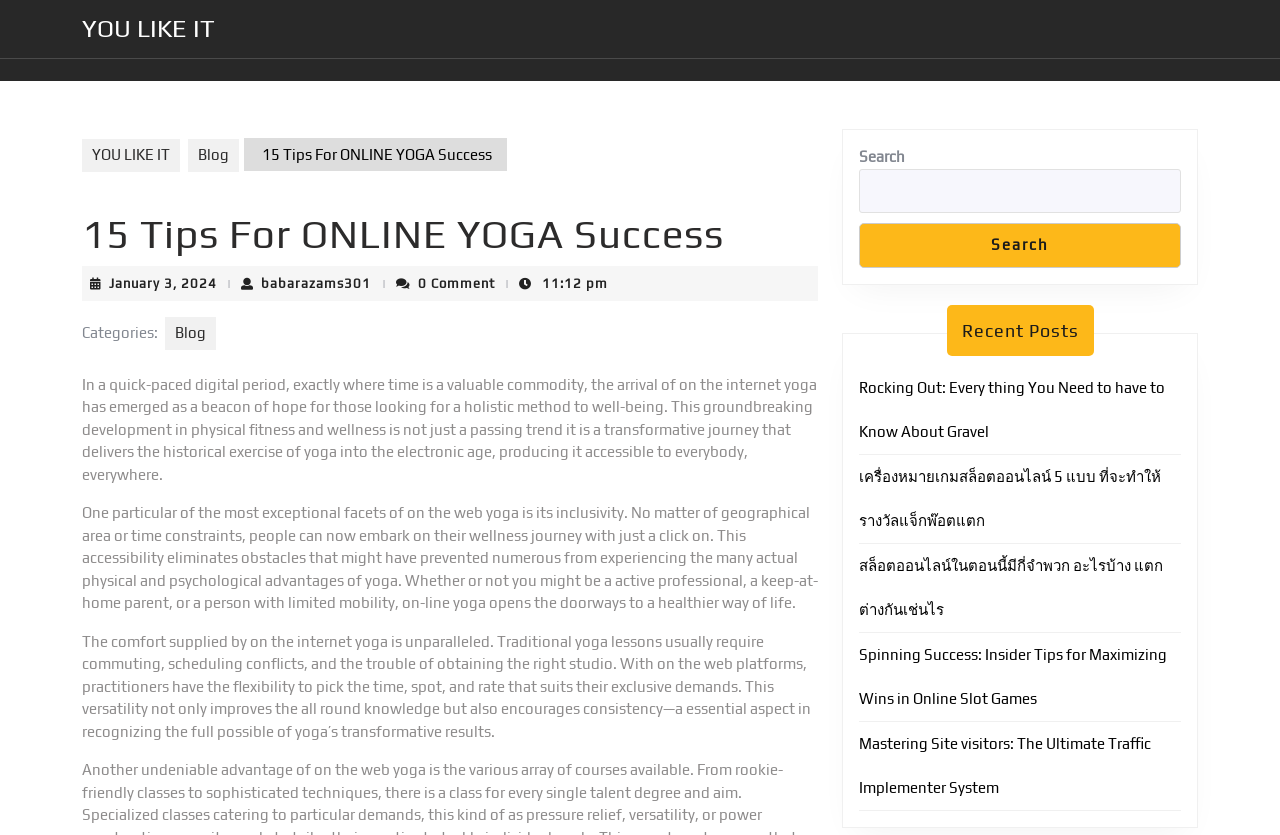What is the time of the blog post?
Please provide a comprehensive answer based on the visual information in the image.

The time of the blog post can be found below the title of the blog post, where it says 'January 3, 2024 January 3, 2024 | babarazams301 | 0 Comment | 11:12 pm'.